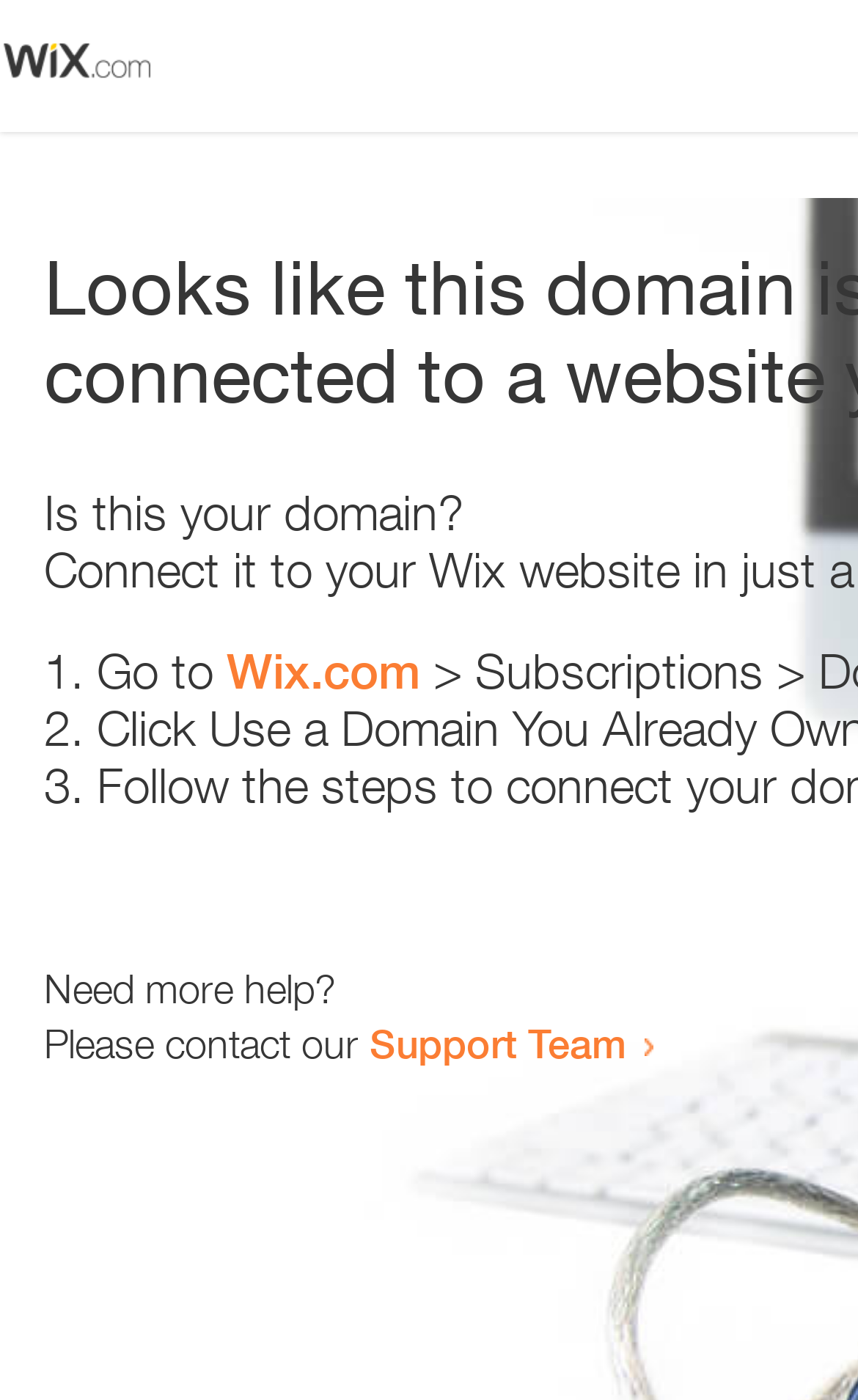What is the second option in the list?
Look at the image and respond with a one-word or short phrase answer.

2. 